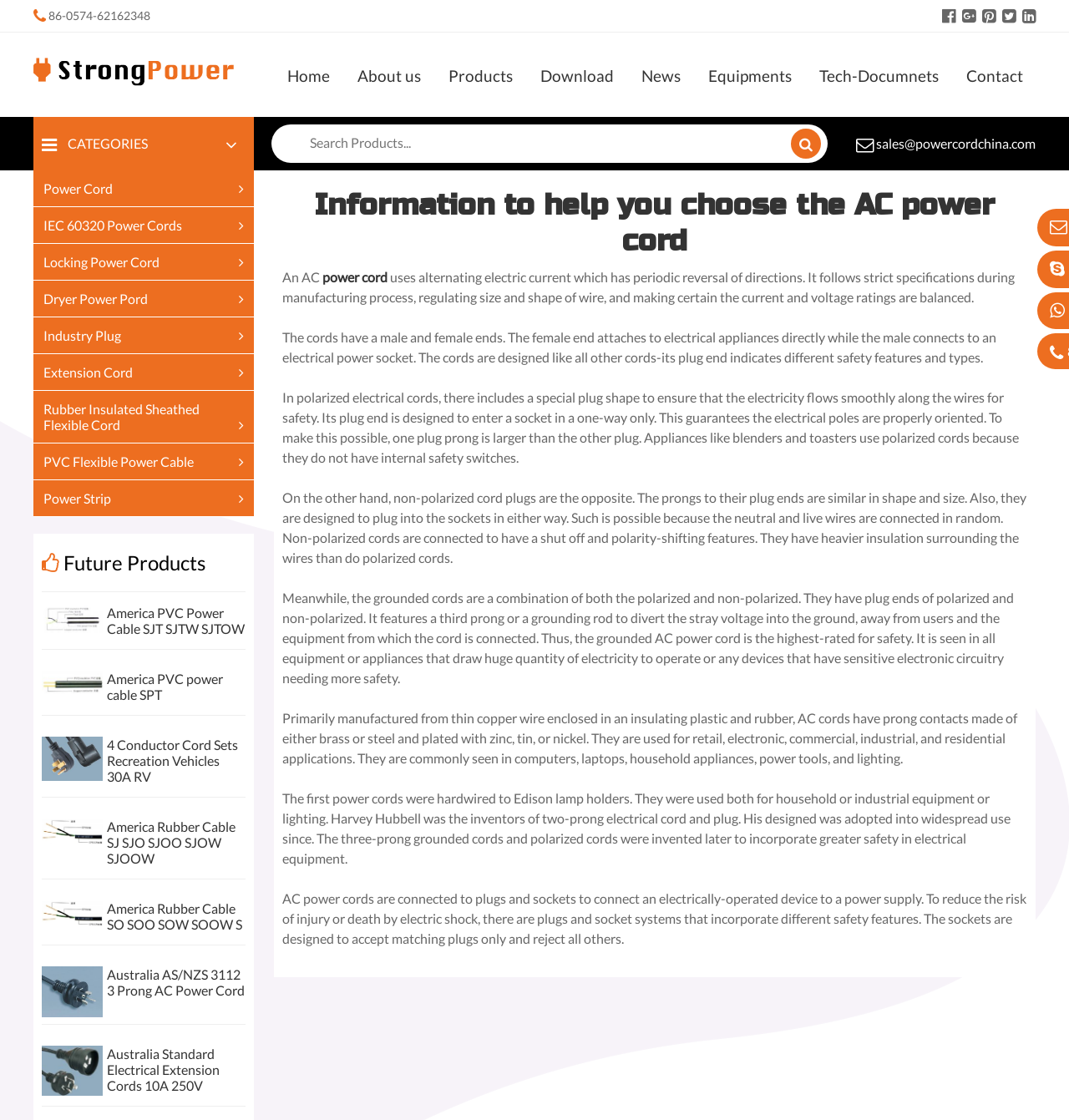Please identify the bounding box coordinates of the element's region that I should click in order to complete the following instruction: "Click on the 'Home' link". The bounding box coordinates consist of four float numbers between 0 and 1, i.e., [left, top, right, bottom].

[0.269, 0.059, 0.309, 0.076]